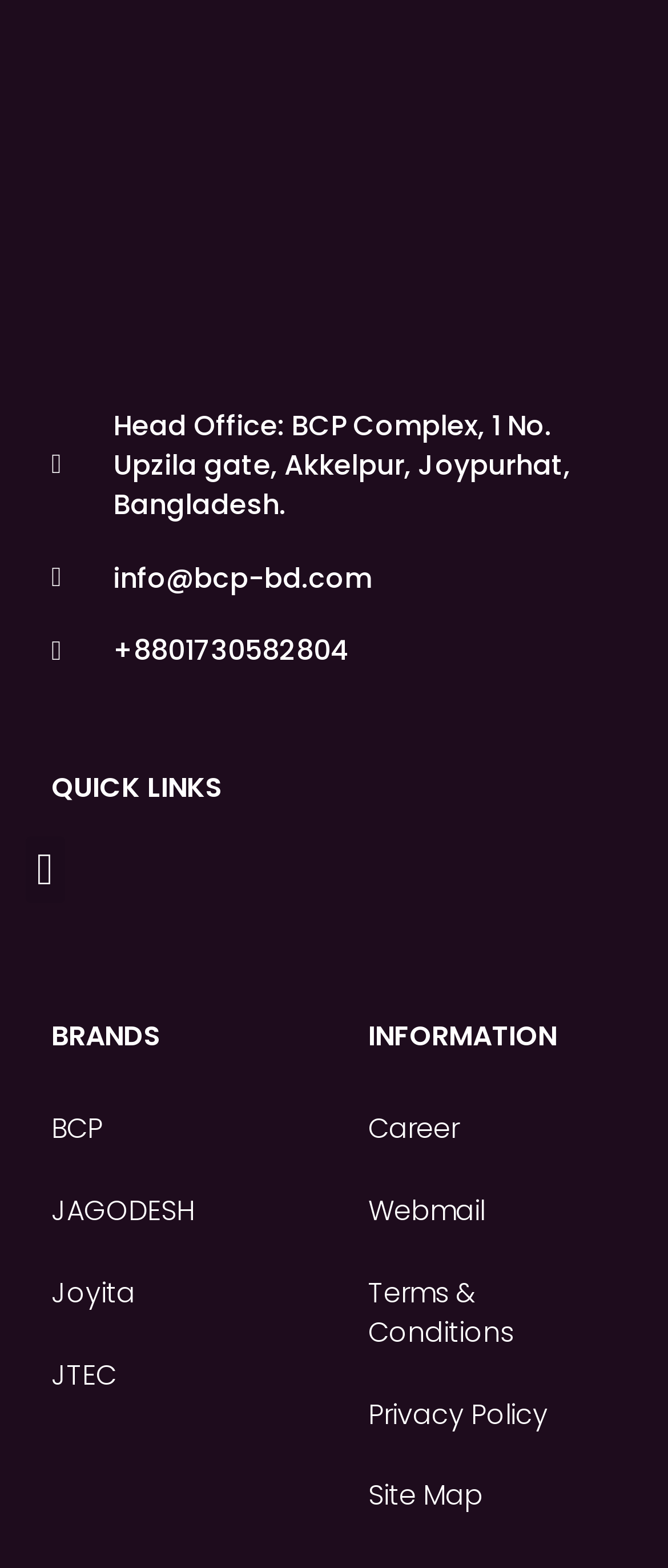What is the head office address of BCP?
Kindly give a detailed and elaborate answer to the question.

I found the head office address by looking at the static text element at the top of the page, which contains the address 'BCP Complex, 1 No. Upzila gate, Akkelpur, Joypurhat, Bangladesh.'